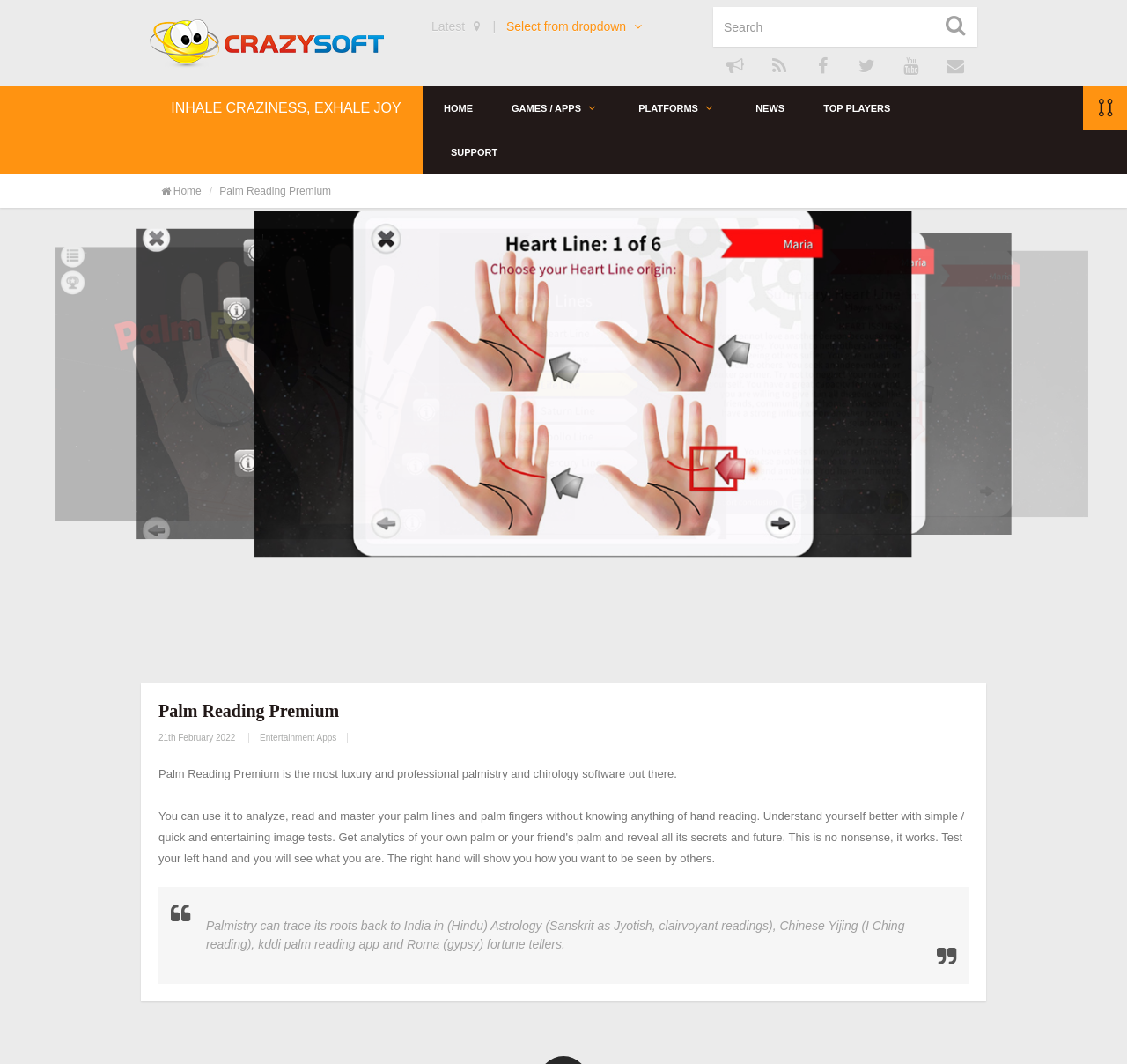Could you please study the image and provide a detailed answer to the question:
What is the name of the company?

The company name can be found at the top of the webpage, where it says 'CrazySoft Limited' in a heading element.